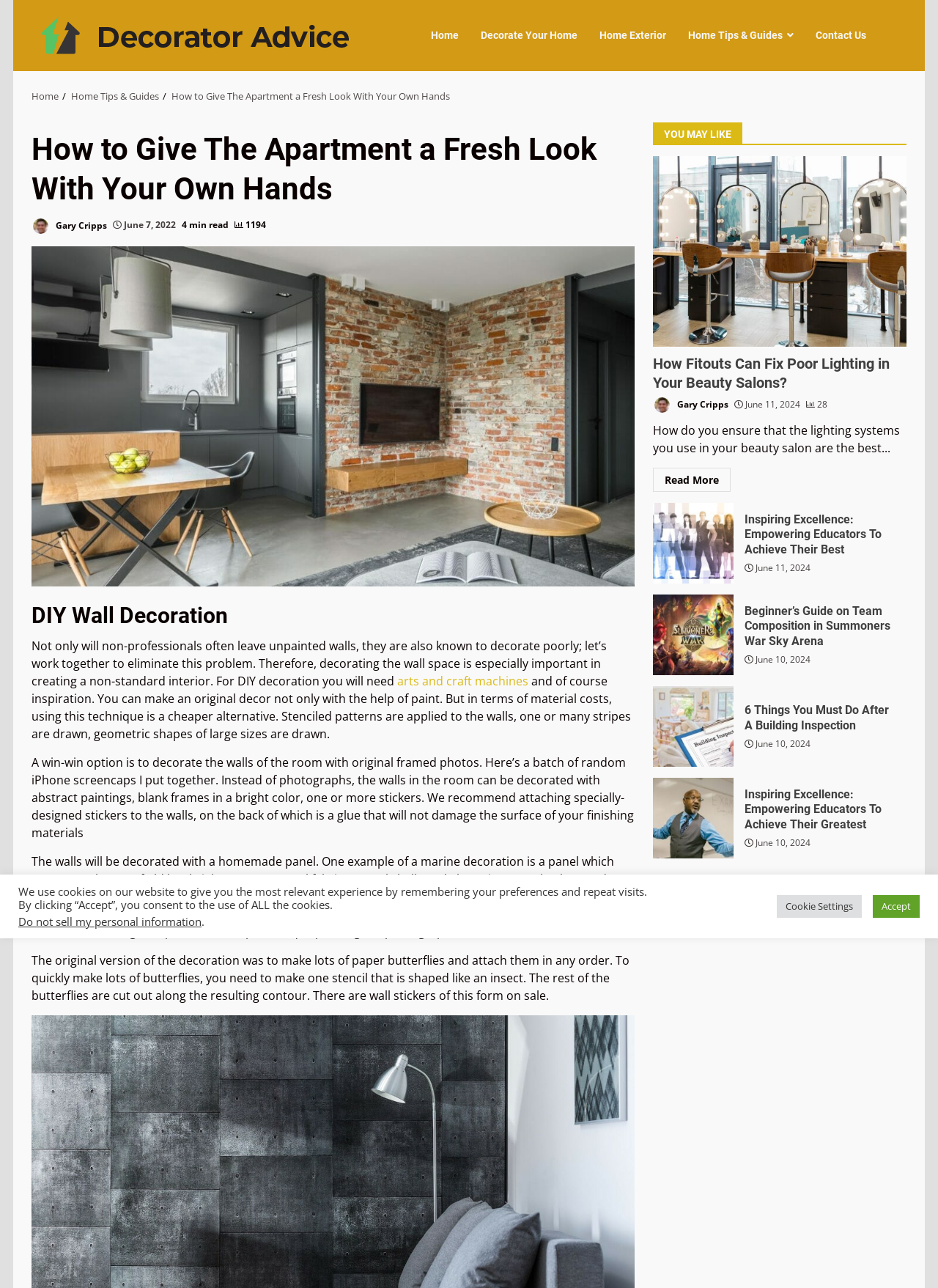What is the theme of the recommended article 'How Fitouts Can Fix Poor Lighting in Your Beauty Salons?'?
Can you offer a detailed and complete answer to this question?

The recommended article 'How Fitouts Can Fix Poor Lighting in Your Beauty Salons?' is related to beauty salons, as indicated by the title and the context of the article.